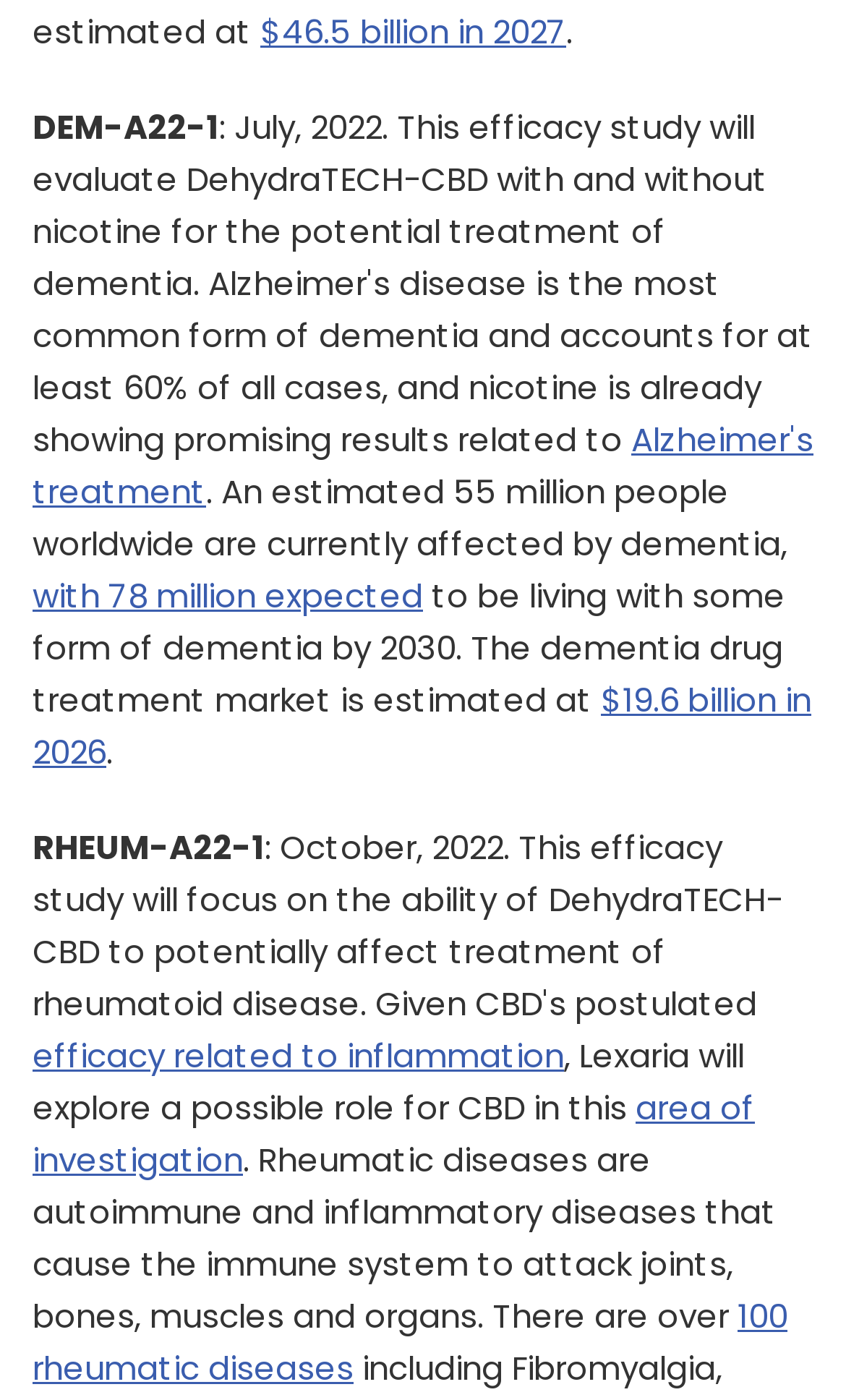What is the estimated market size of dementia drug treatment in 2026?
Using the information presented in the image, please offer a detailed response to the question.

The link element with bounding box coordinates [0.038, 0.483, 0.959, 0.553] mentions 'The dementia drug treatment market is estimated at $19.6 billion in 2026'.